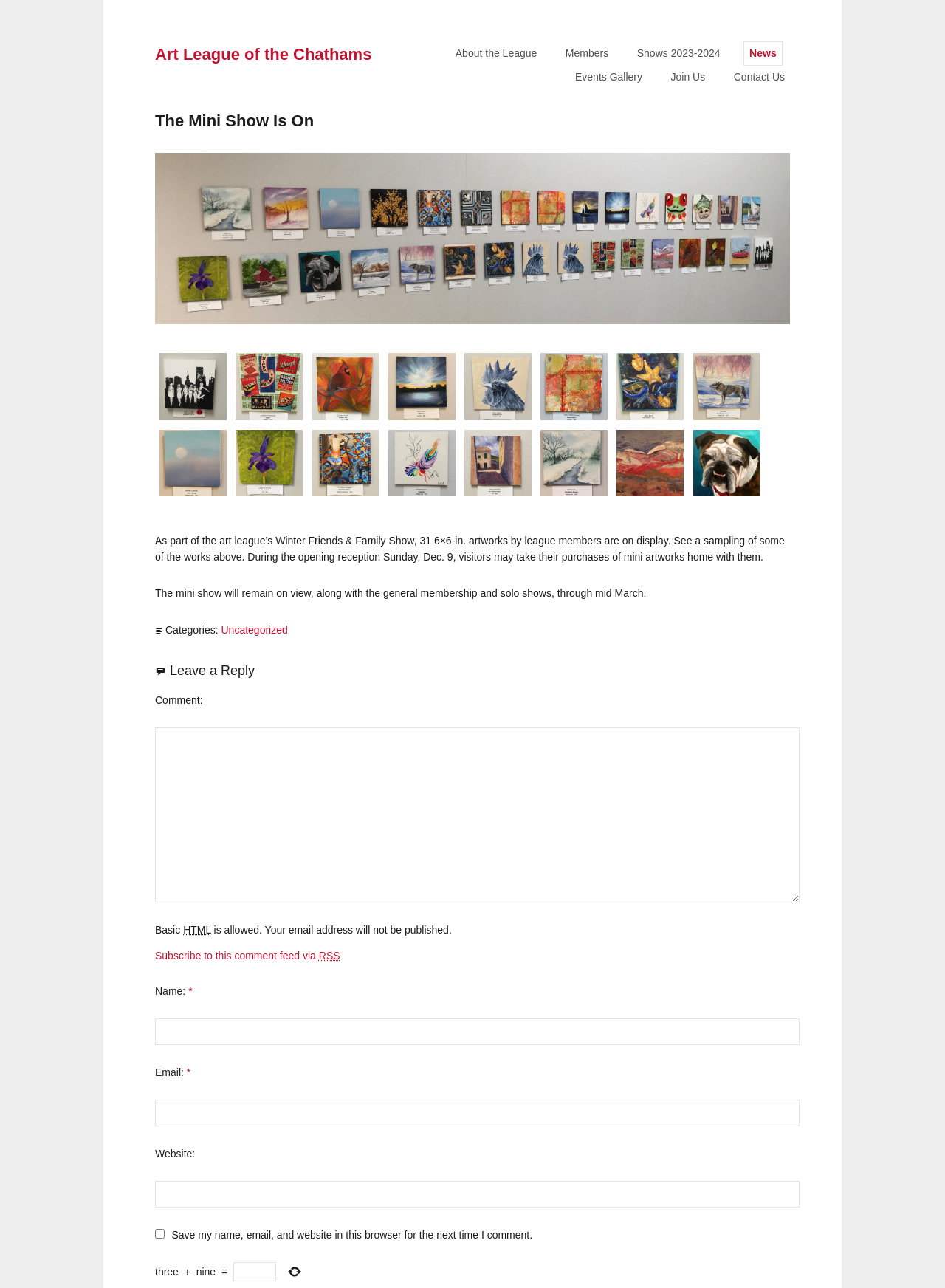Determine the bounding box coordinates of the clickable region to carry out the instruction: "Enter a comment".

[0.164, 0.565, 0.846, 0.701]